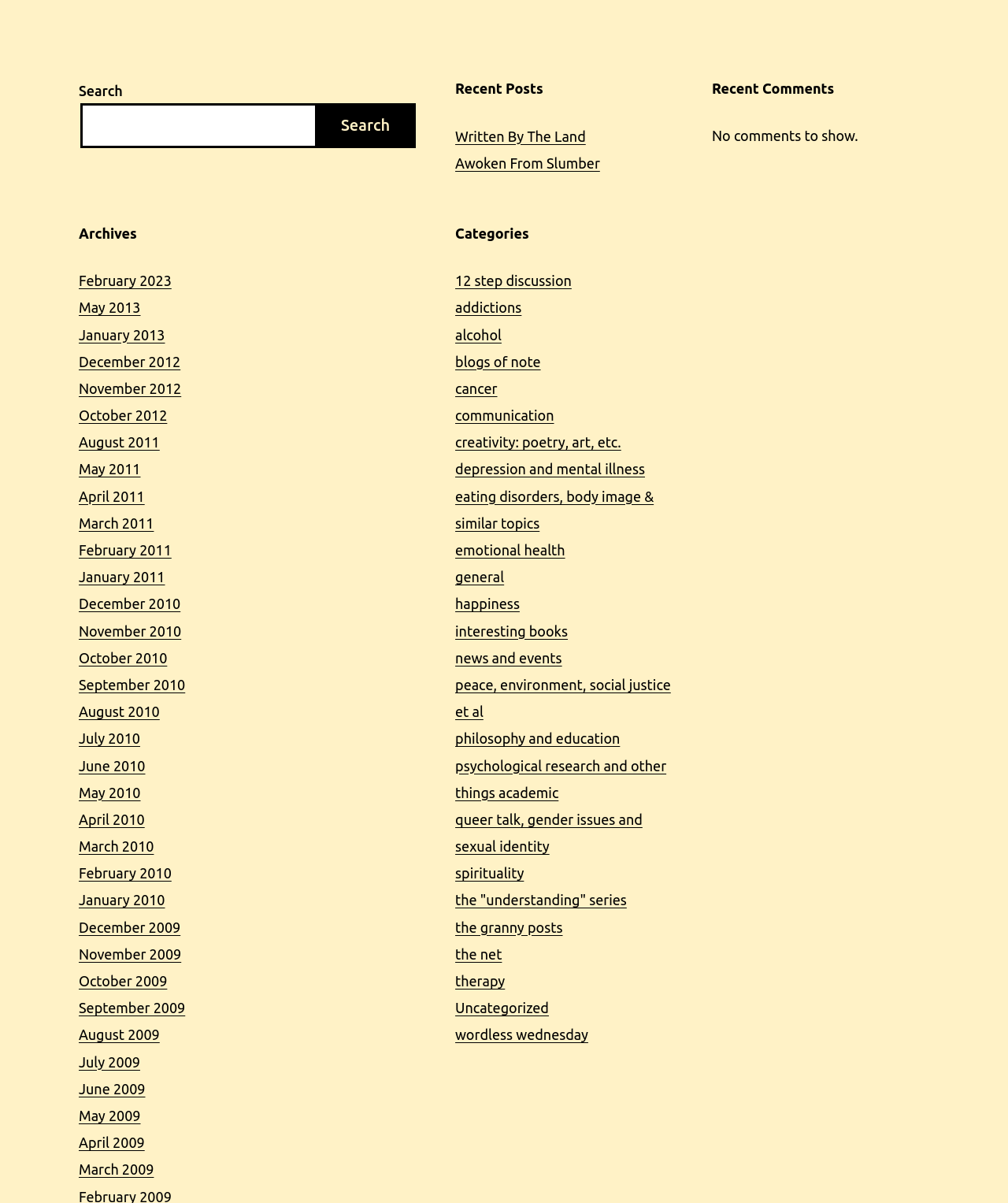Identify the bounding box coordinates of the region that should be clicked to execute the following instruction: "Read recent comment".

[0.706, 0.106, 0.851, 0.119]